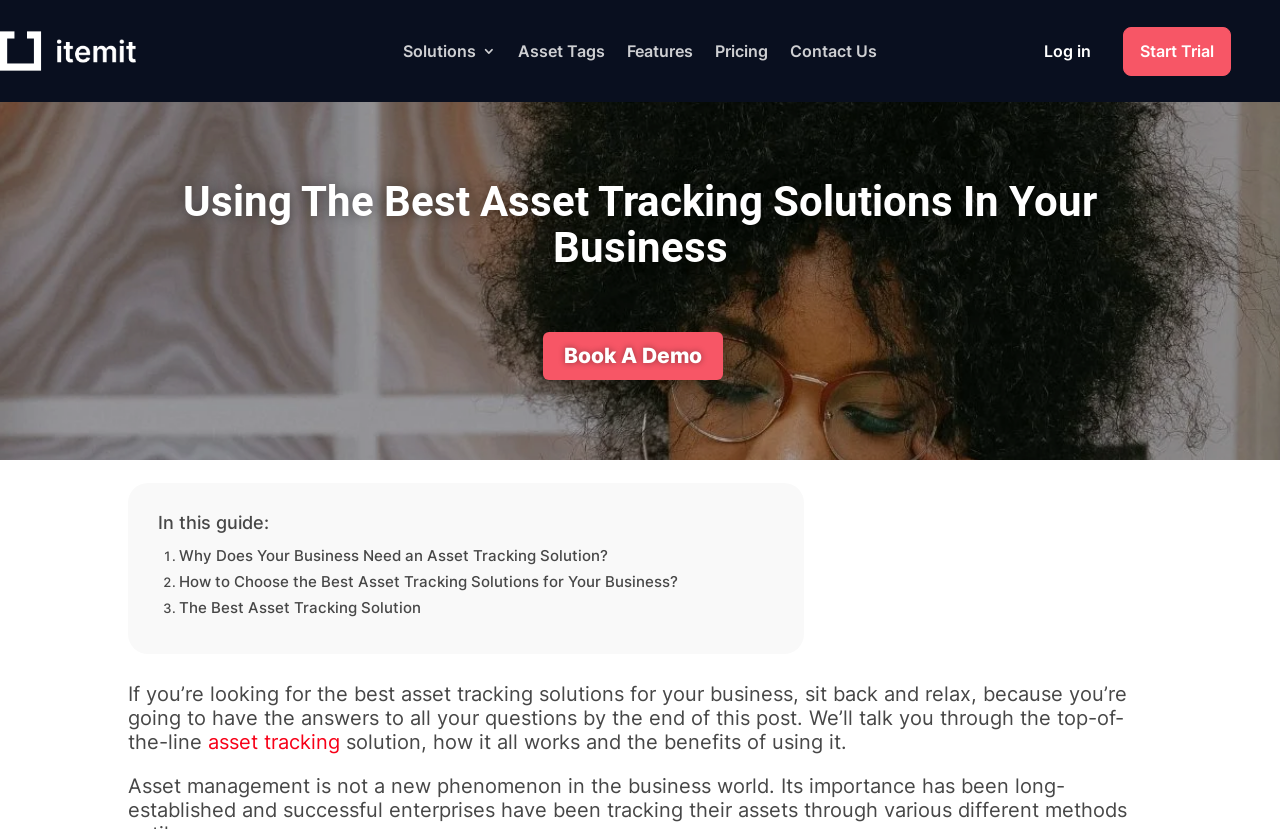What is the logo on the top left corner?
Using the image, provide a concise answer in one word or a short phrase.

itemit logo